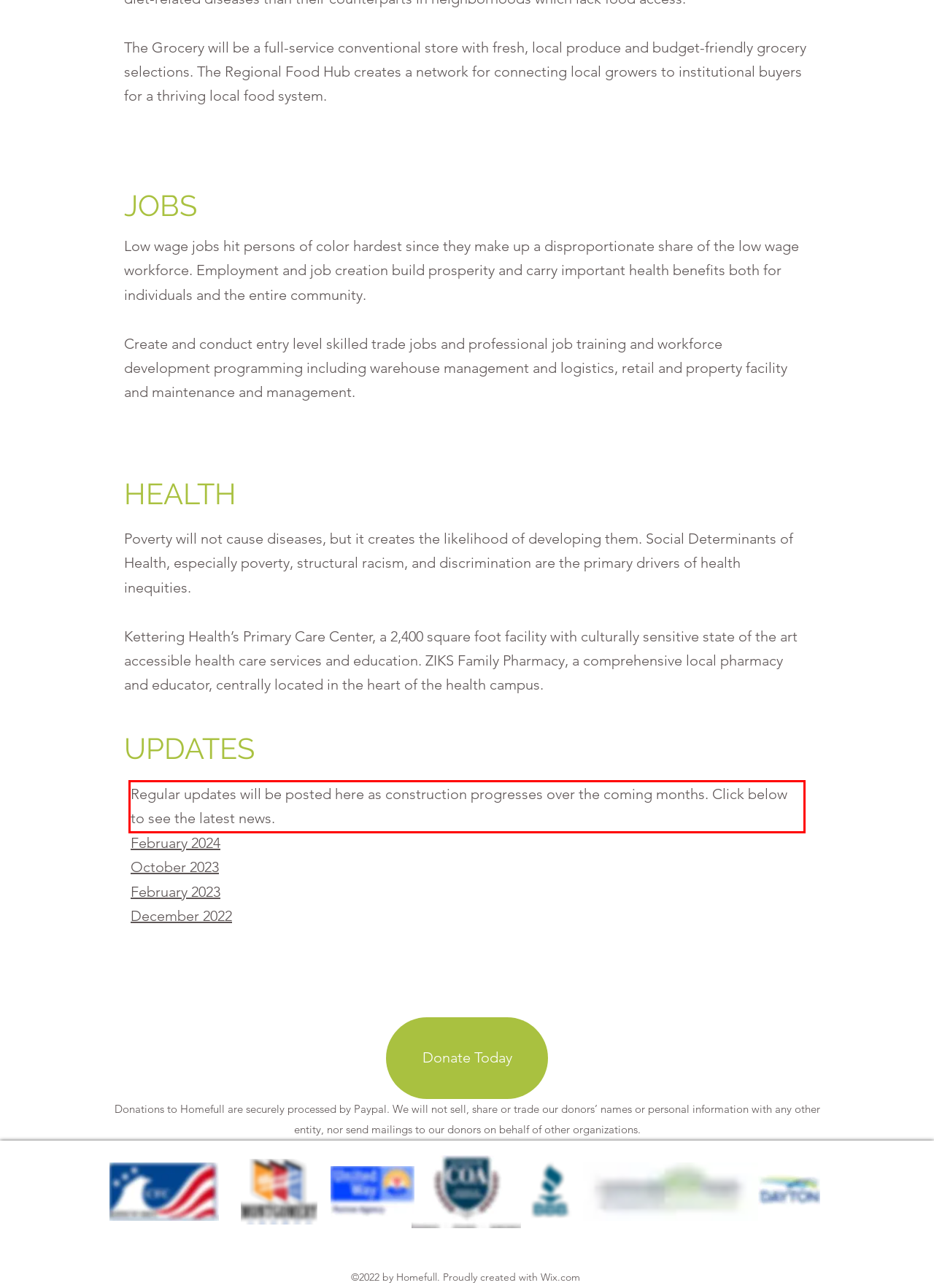Review the screenshot of the webpage and recognize the text inside the red rectangle bounding box. Provide the extracted text content.

Regular updates will be posted here as construction progresses over the coming months. Click below to see the latest news.